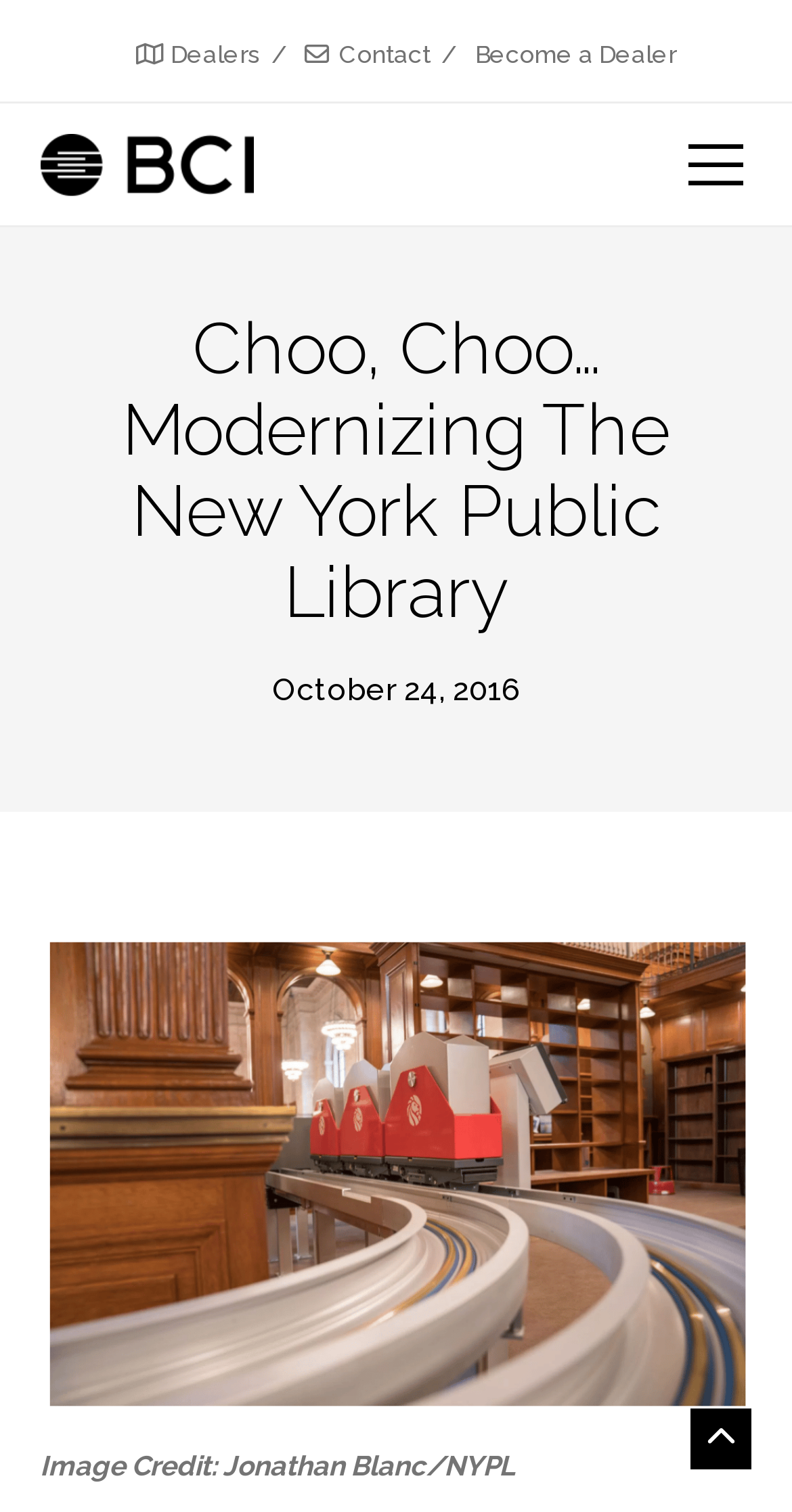Please provide a comprehensive response to the question below by analyzing the image: 
What is the name of the library being modernized?

The question asks about the name of the library being modernized, which can be found in the heading 'Choo, Choo…Modernizing The New York Public Library' on the webpage. The heading is located within the LayoutTable element, and its bounding box coordinates are [0.05, 0.205, 0.95, 0.419].